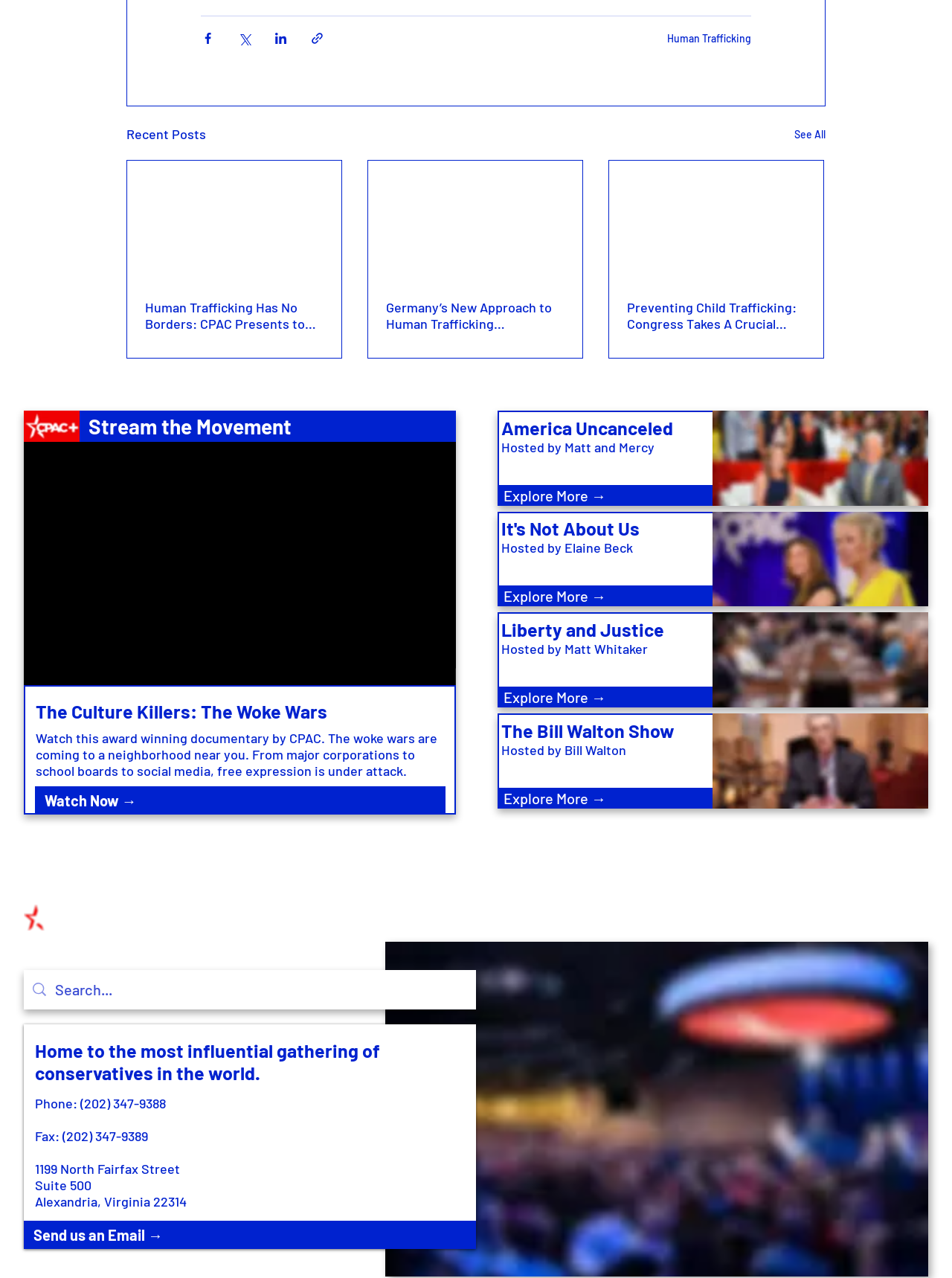Answer the question using only one word or a concise phrase: What is the name of the show hosted by Matt and Mercy?

America Uncanceled